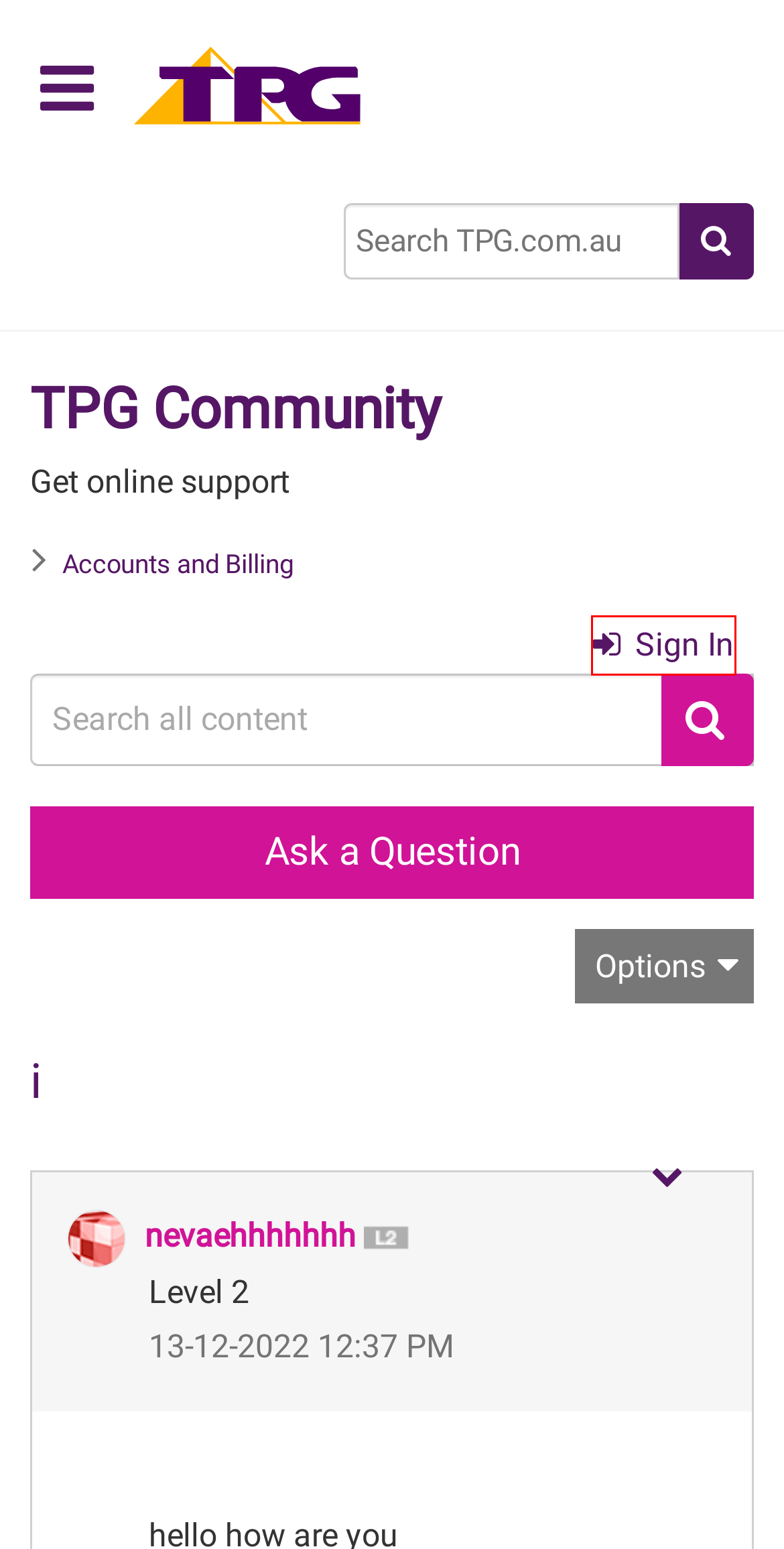You are looking at a screenshot of a webpage with a red bounding box around an element. Determine the best matching webpage description for the new webpage resulting from clicking the element in the red bounding box. Here are the descriptions:
A. About us and our services | TPG
B. Sign In to TPG Community - TPG Community
C. About nevaehhhhhhh - TPG Community
D. How do I private message (PM) in the community - TPG Community
E. TPG Privacy Policy
F. AAPT | TPG Telecom
G. Compare Internet Plans | TPG
H. nbn®, Internet & Mobile Service Provider | TPG

B